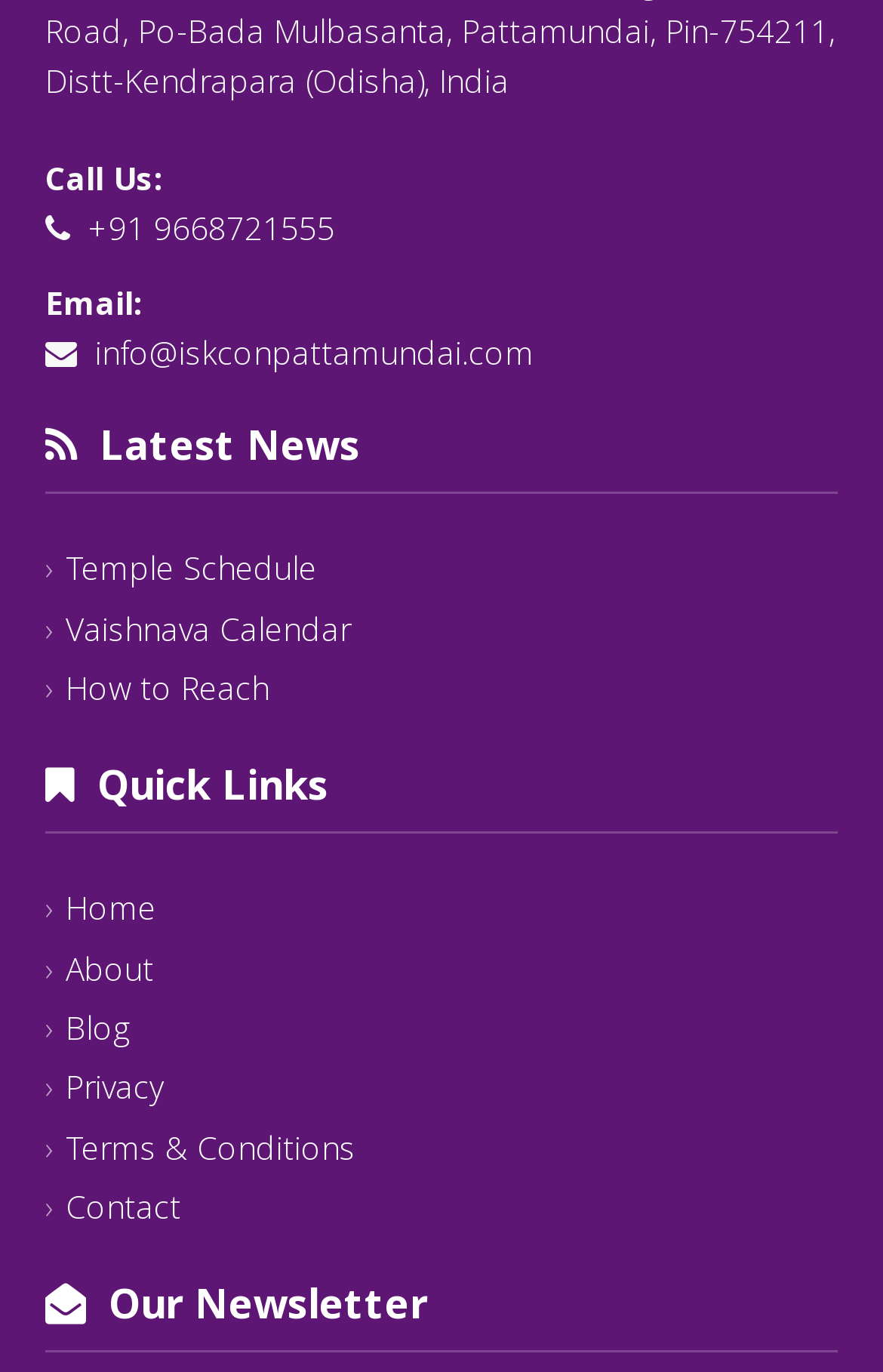For the following element description, predict the bounding box coordinates in the format (top-left x, top-left y, bottom-right x, bottom-right y). All values should be floating point numbers between 0 and 1. Description: Home

[0.051, 0.646, 0.177, 0.677]